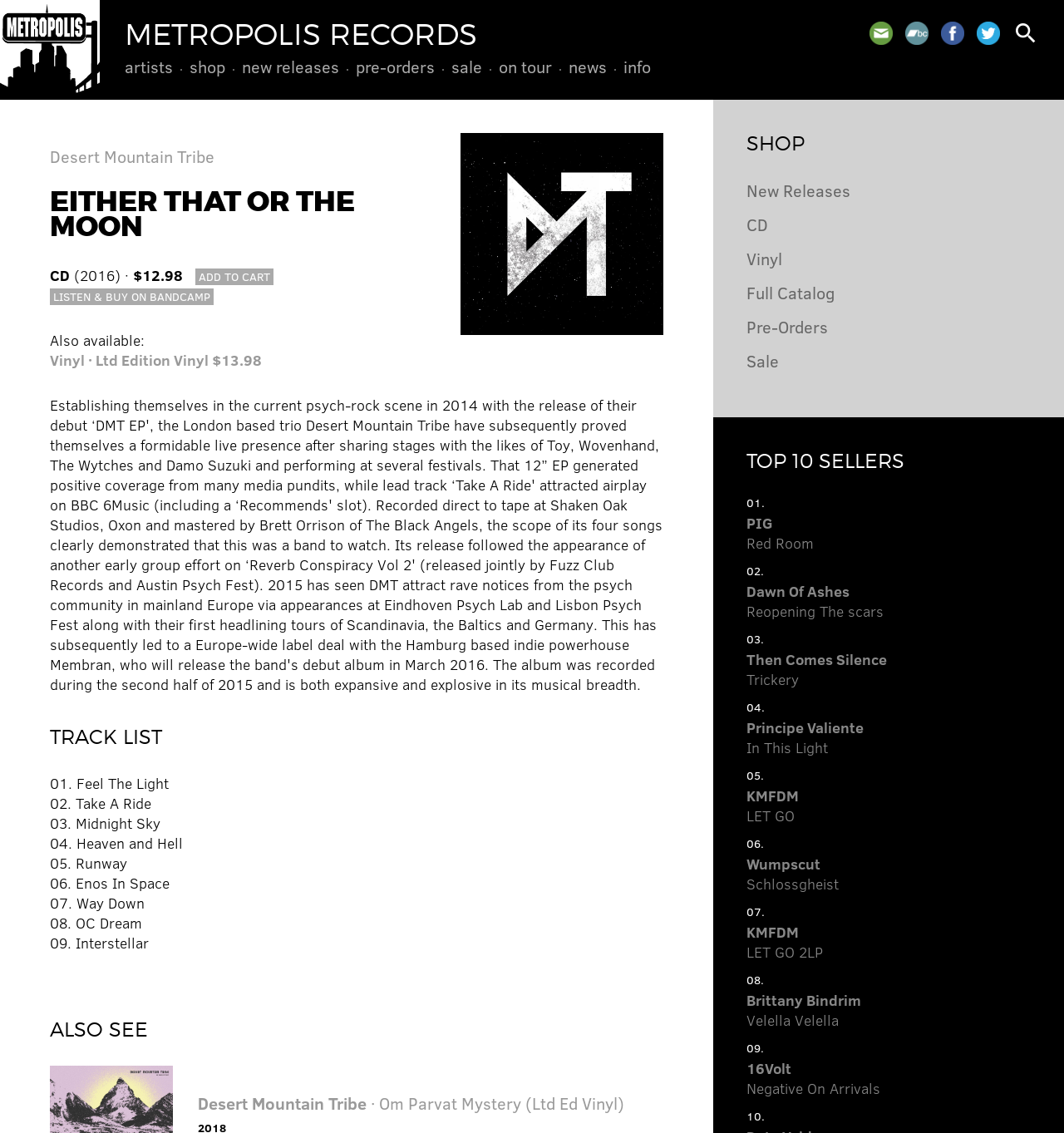Analyze the image and give a detailed response to the question:
What is the name of the band?

I found the answer by looking at the heading element 'Desert Mountain Tribe' which is located at [0.047, 0.128, 0.623, 0.147]. This heading is likely to be the name of the band.